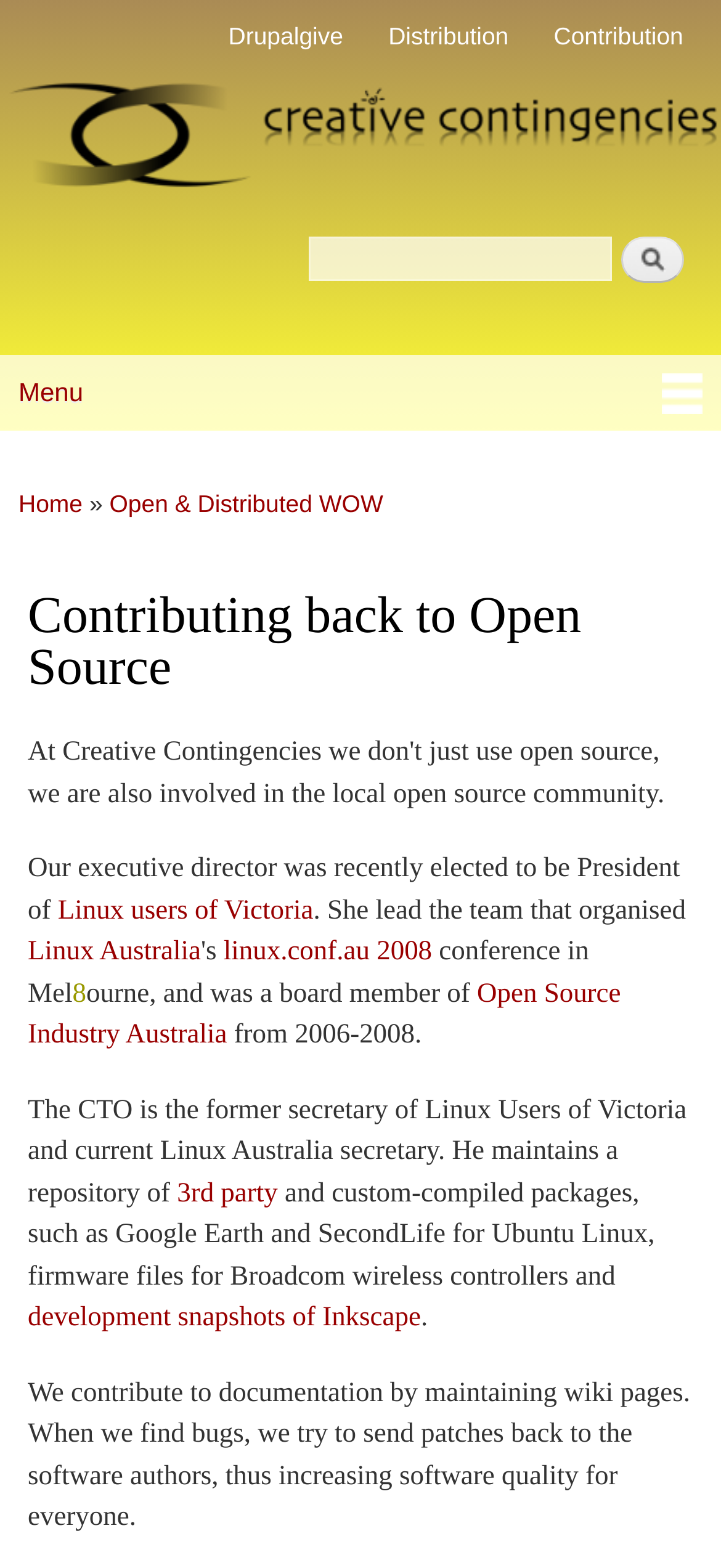Answer with a single word or phrase: 
What is the purpose of the repository maintained by the CTO?

Custom-compiled packages